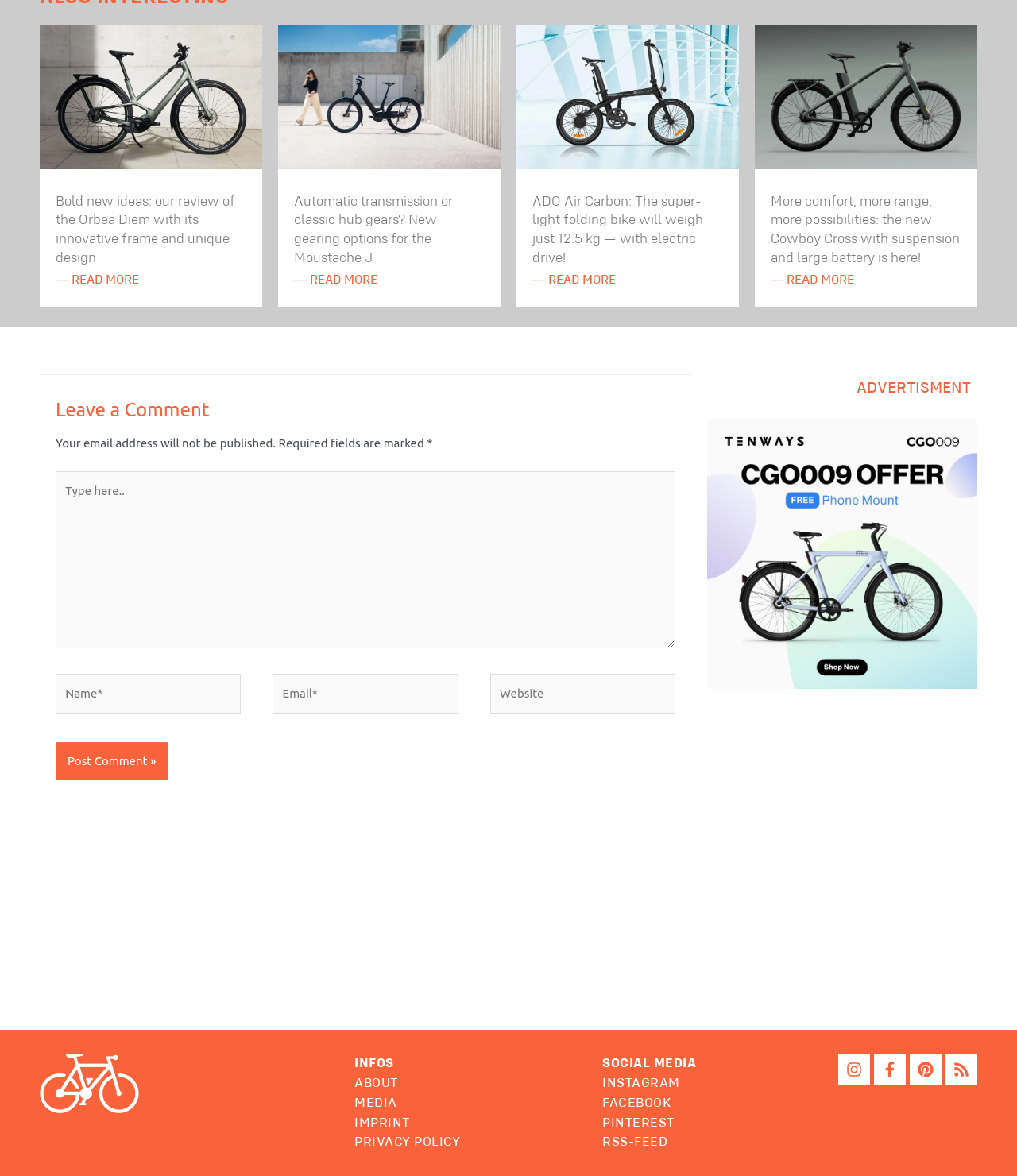Please study the image and answer the question comprehensively:
How many social media links are at the bottom of the page?

I counted the number of link elements with social media platform names, such as 'Instagram', 'Facebook', 'Pinterest', and 'RSS-FEED'. There are eight such links, indicating eight social media links at the bottom of the page.